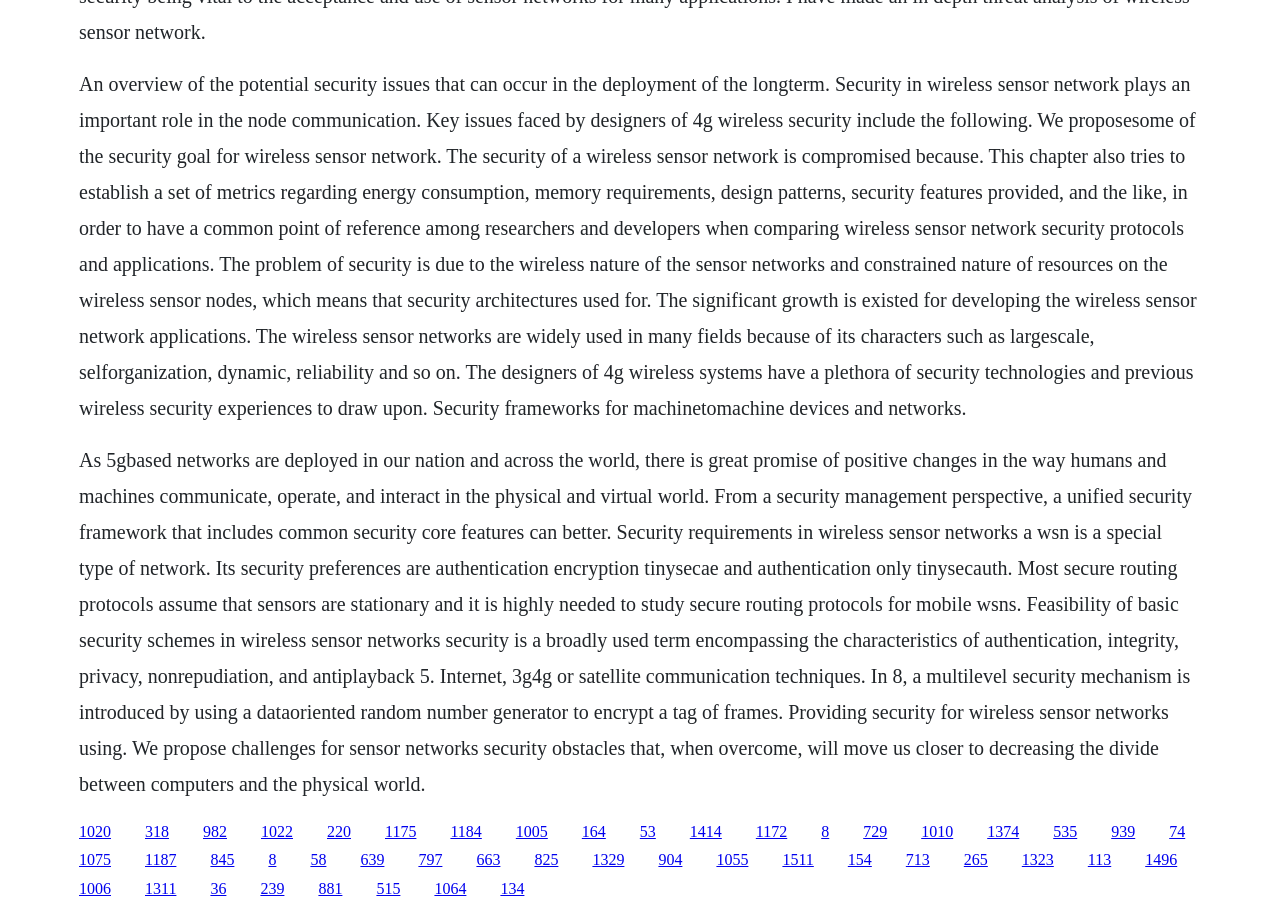What is the main topic of this webpage?
From the screenshot, provide a brief answer in one word or phrase.

Wireless sensor network security